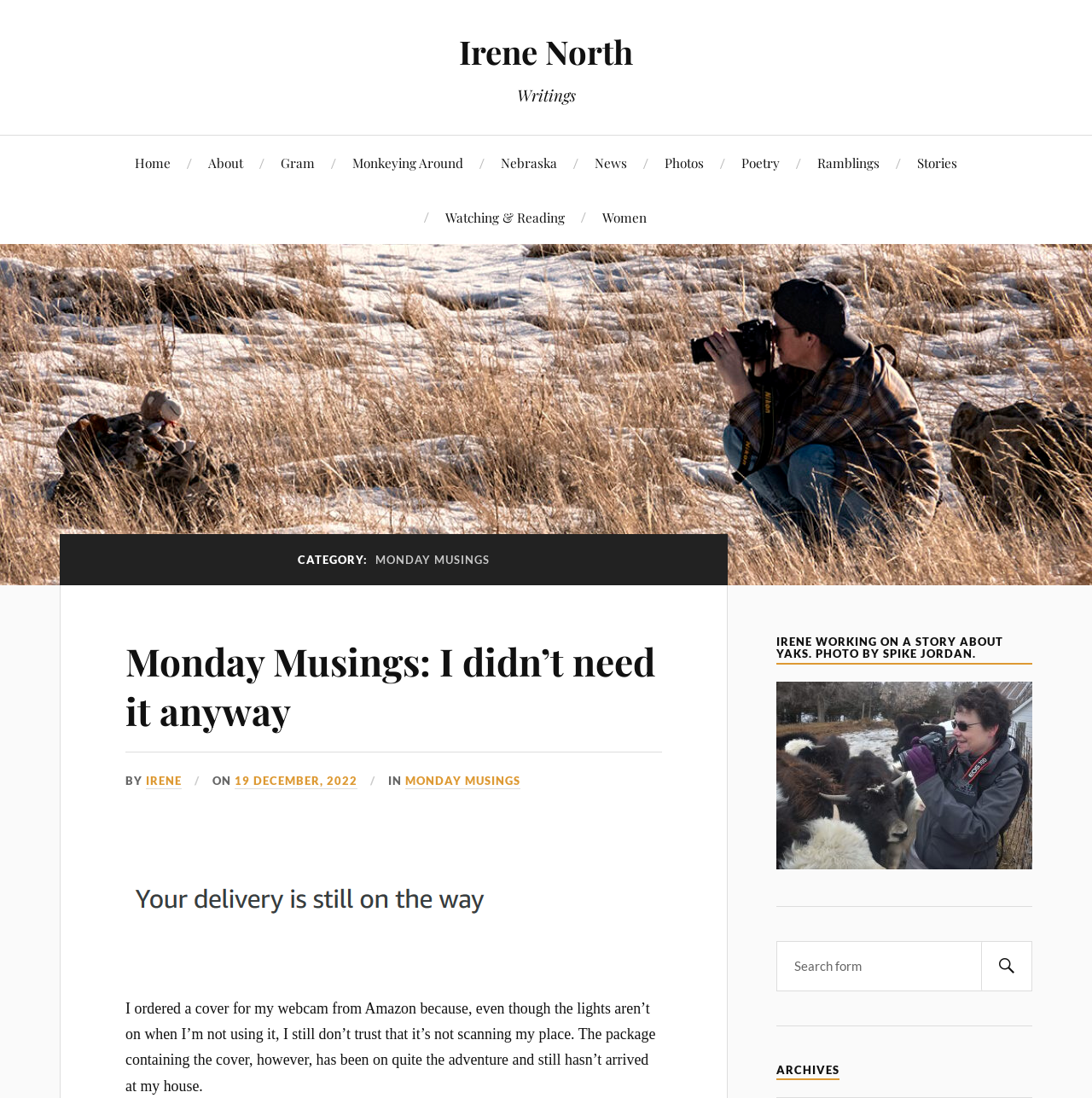Refer to the element description parent_node: SEARCH name="s" placeholder="Search form" and identify the corresponding bounding box in the screenshot. Format the coordinates as (top-left x, top-left y, bottom-right x, bottom-right y) with values in the range of 0 to 1.

[0.711, 0.857, 0.945, 0.903]